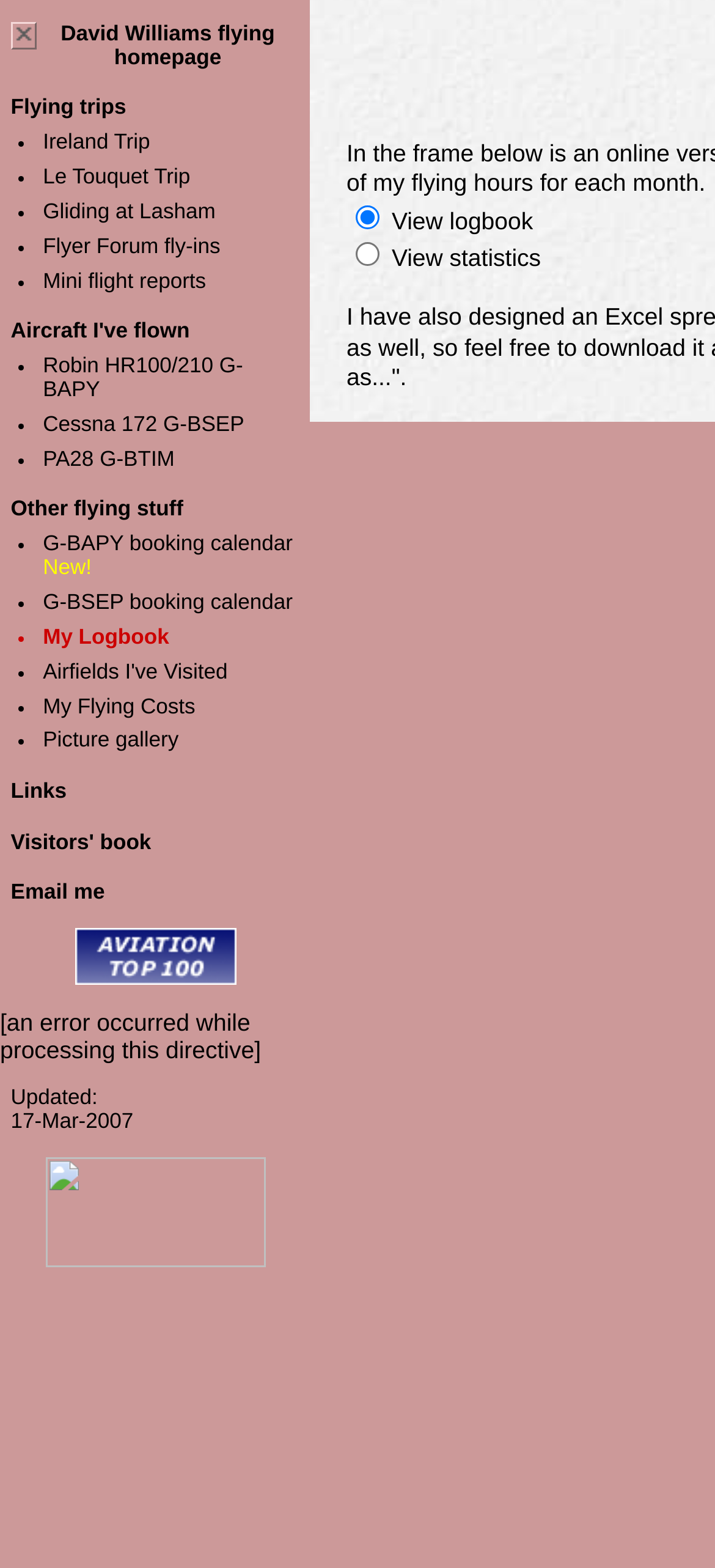Explain in detail what you observe on this webpage.

This webpage is the personal logbook of an amateur pilot, David Williams, based at Redhill, UK. At the top of the page, there is an image of the Avitop.com logo, followed by a radio button section with two options: "View logbook" and "View statistics". 

Below the radio buttons, there is a navigation bar with links to "Hide navbar", "David Williams flying homepage", and other sections of the website. 

The main content of the page is divided into four sections: "Flying trips", "Aircraft I've flown", "Other flying stuff", and "Links". 

In the "Flying trips" section, there are five links to different trip reports, including "Ireland Trip" and "Le Touquet Trip". 

The "Aircraft I've flown" section lists three aircraft that the pilot has flown, with links to more information about each one. 

The "Other flying stuff" section has eight links to various resources, including booking calendars for two aircraft, a logbook, and a picture gallery. 

The "Links" section has a single link to a page of links. 

At the bottom of the page, there are links to a "Visitors' book" and a way to "Email me", as well as a link to the AVIATION TOP 100 website. The page was last updated on 17-Mar-2007.